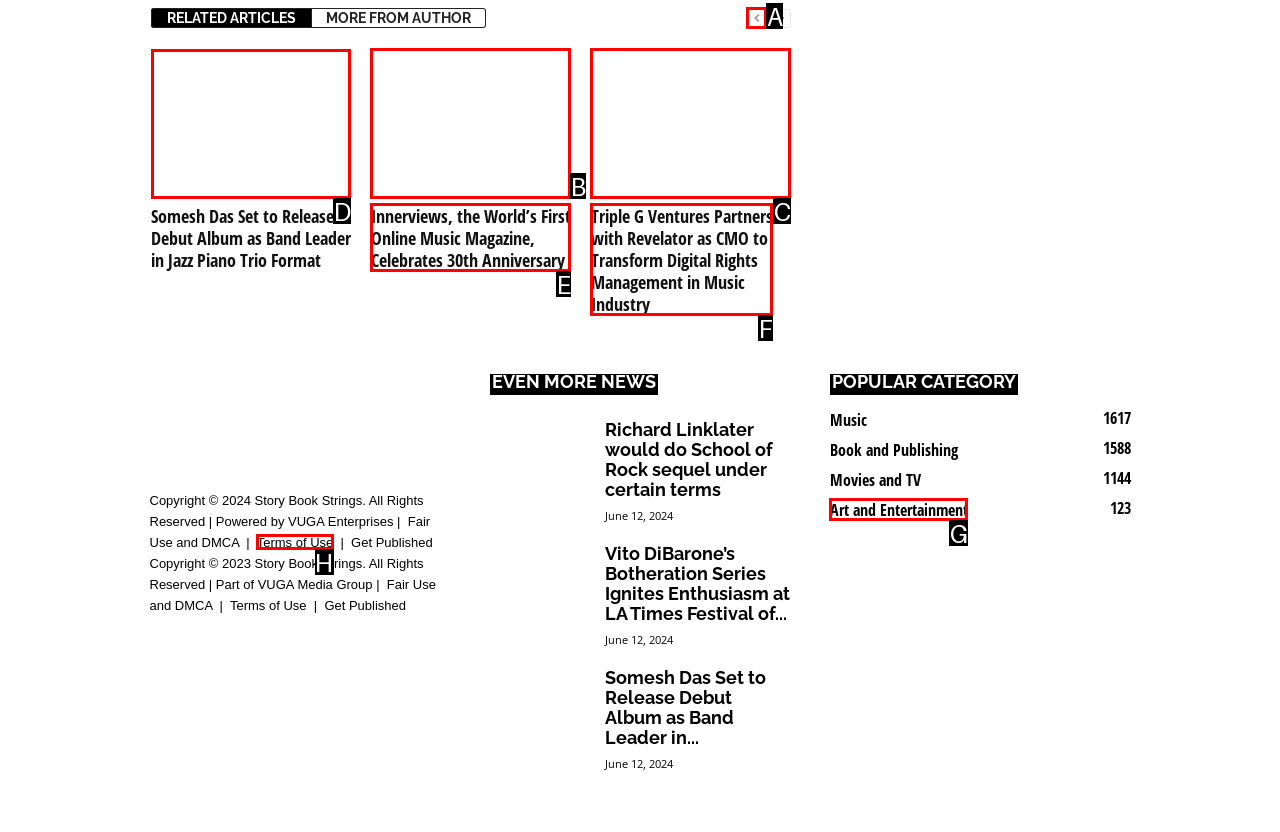Select the appropriate HTML element that needs to be clicked to execute the following task: View the article 'Somesh Das Set to Release Debut Album as Band Leader in Jazz Piano Trio Format'. Respond with the letter of the option.

D